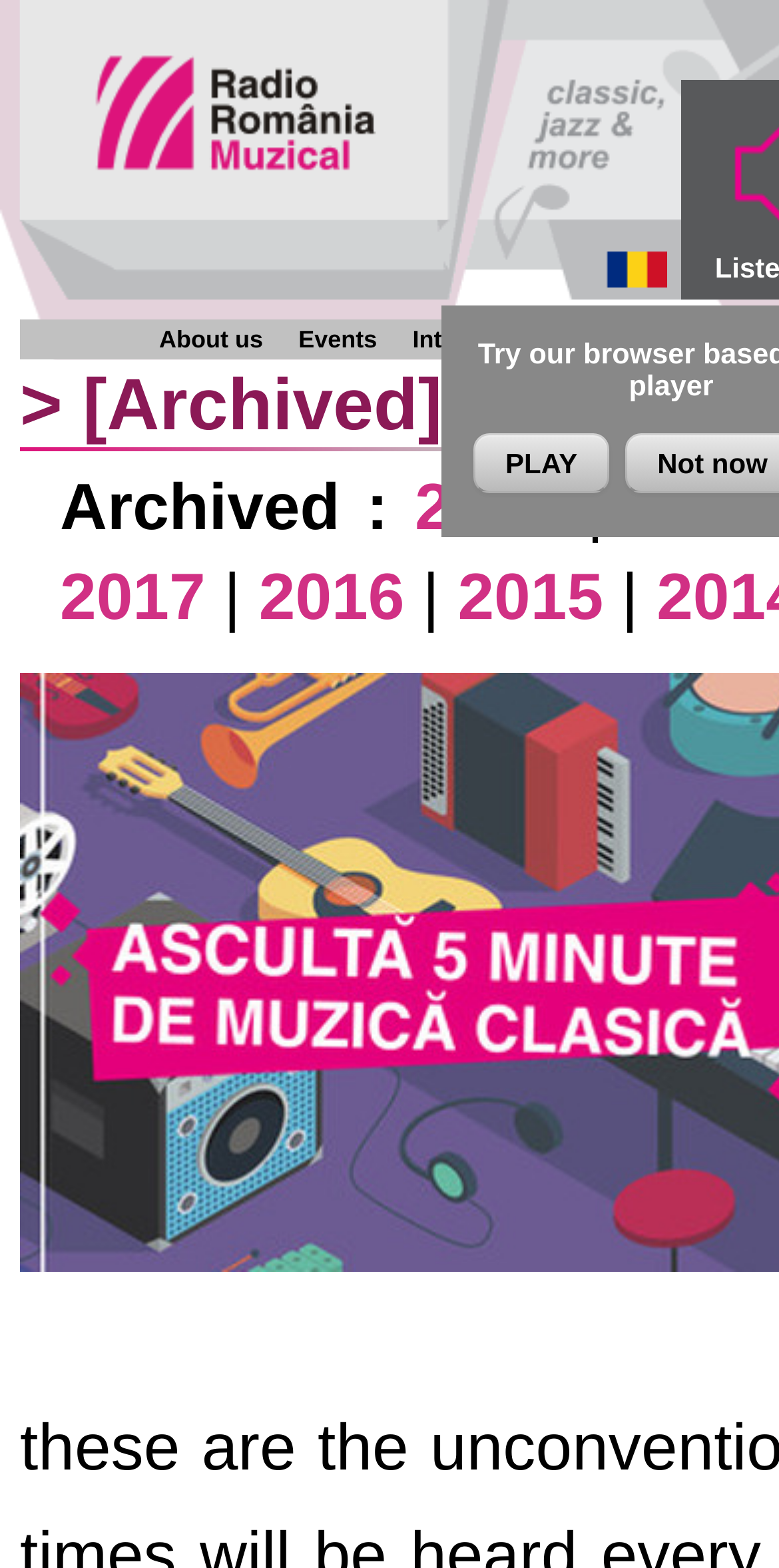How many archived years are listed? Examine the screenshot and reply using just one word or a brief phrase.

4